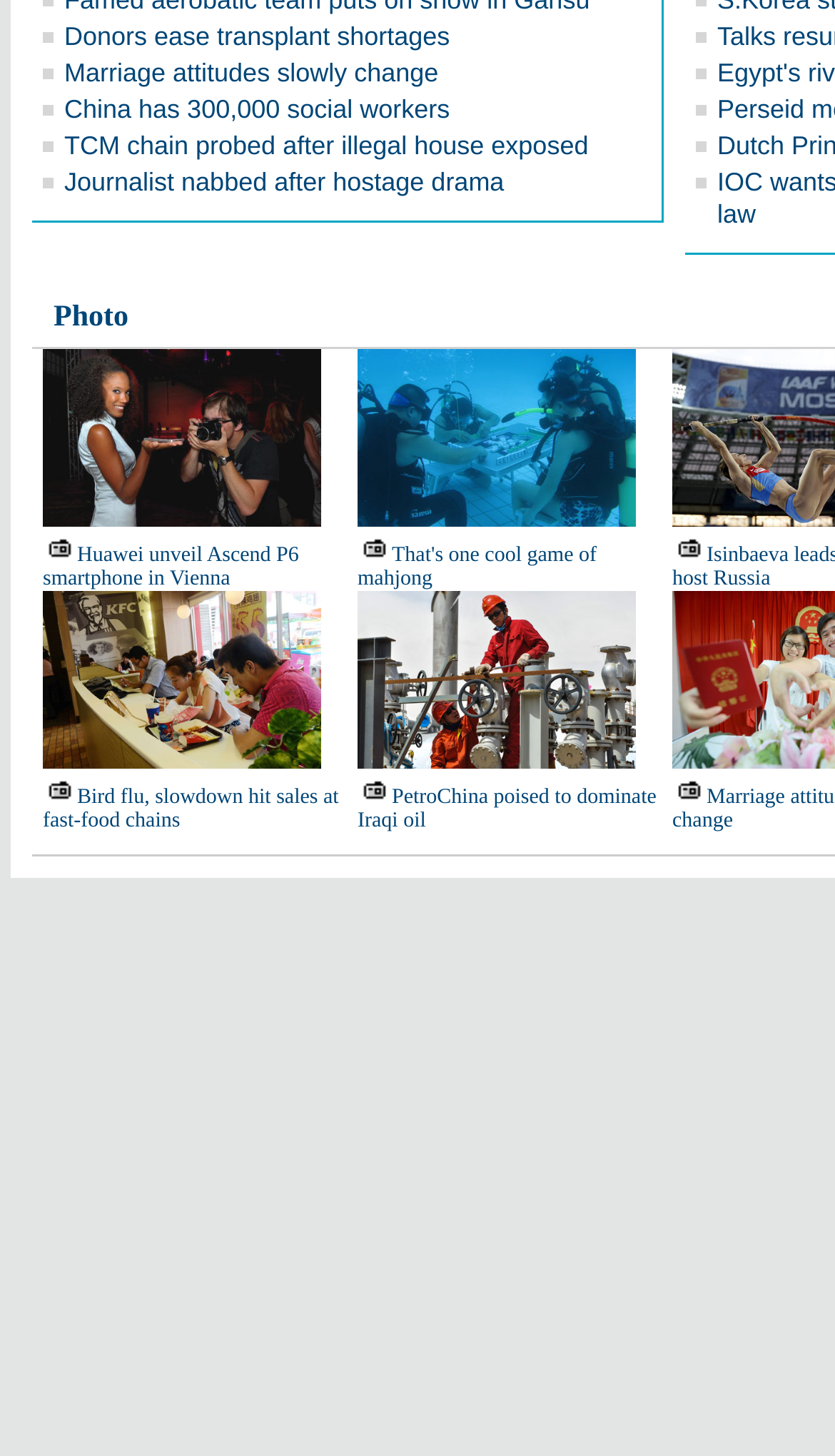What is the topic of the news article with a photo?
Provide a short answer using one word or a brief phrase based on the image.

Journalist nabbed after hostage drama